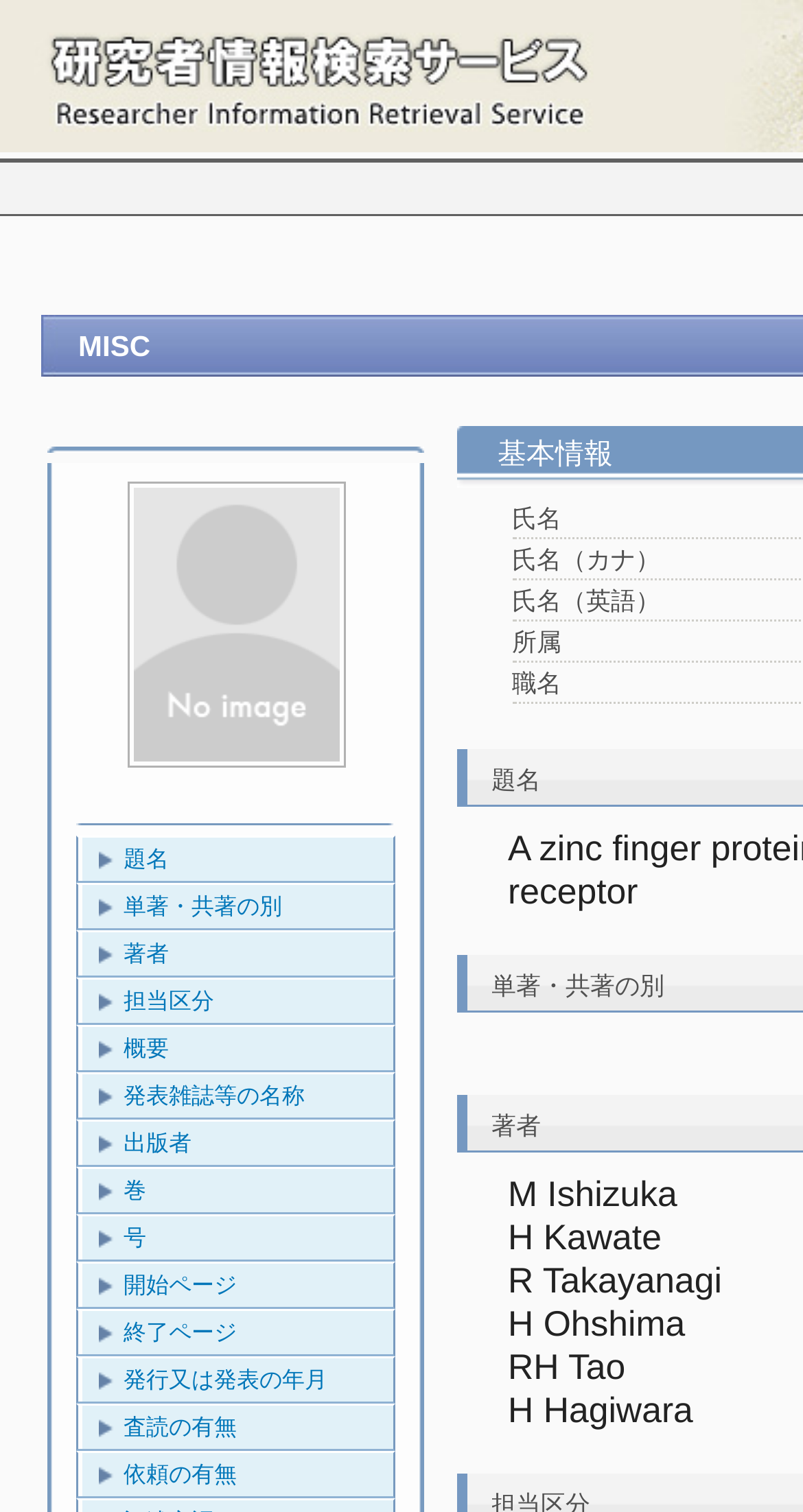Can you find the bounding box coordinates of the area I should click to execute the following instruction: "visit NONPROFIT RESOURCES"?

None